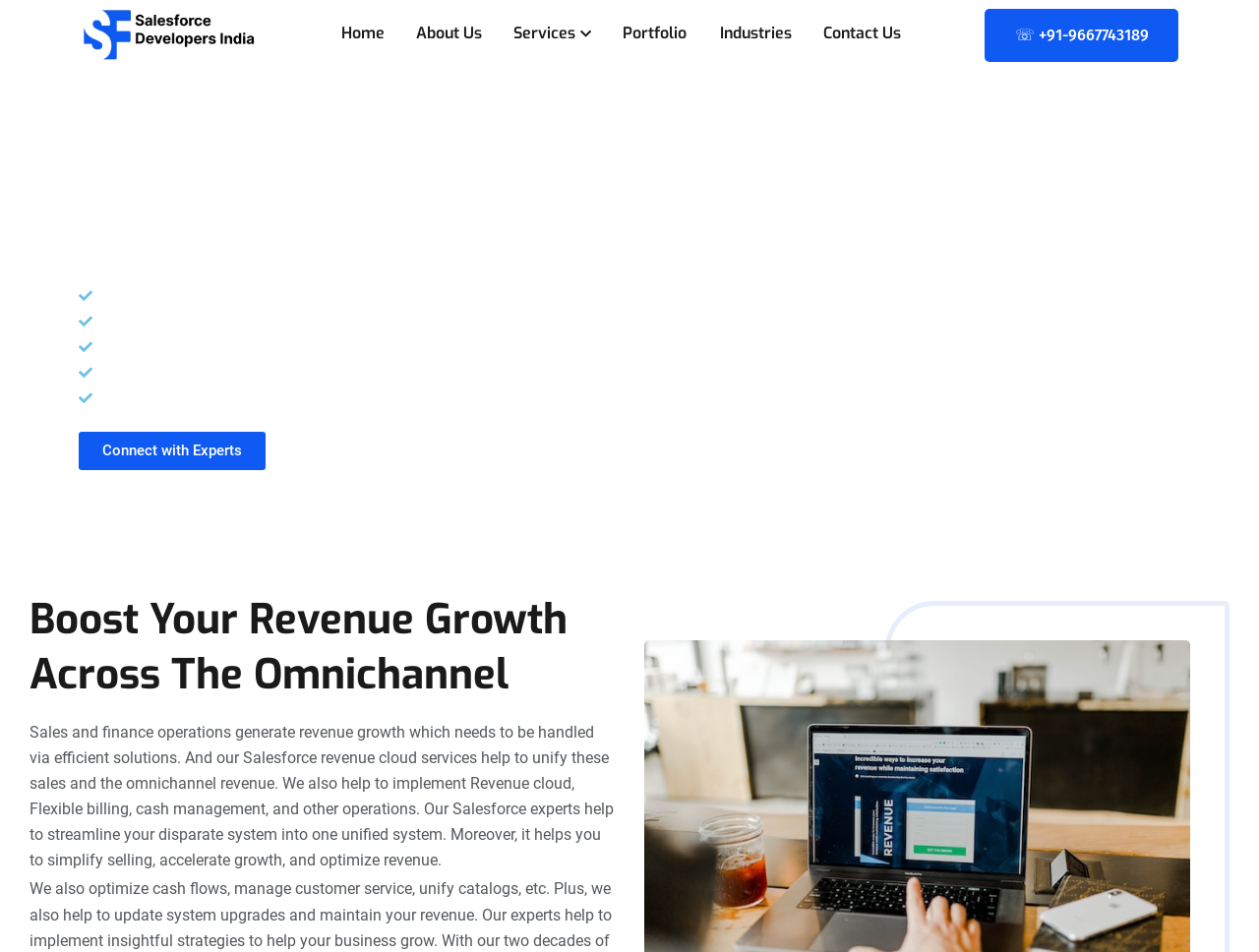Give an in-depth explanation of the webpage layout and content.

The webpage is about Salesforce revenue cloud services and solution providers in India. At the top left, there is a Salesforce logo image with a link to Salesforce. Below the logo, there is a navigation menu with links to "Home", "About Us", "Services", "Portfolio", "Industries", and "Contact Us". 

To the right of the navigation menu, there is a phone number link "☏ +91-9667743189". 

Below the navigation menu, there is a heading that reads "Accelerate Your Business Revenue with Our Salesforce Revenue Cloud Services". Underneath this heading, there are five short paragraphs or bullet points with text "Flexible Billing", "Revenue Reporting", "Revamped Experience", "Seasoned Experts", and "Cost-effective Solutions", which are likely highlighting the benefits of the Salesforce revenue cloud services.

Below these bullet points, there is a button "Connect with Experts". 

Further down the page, there is another heading that reads "Boost Your Revenue Growth Across The Omnichannel". Below this heading, there is a long paragraph of text that explains how the Salesforce revenue cloud services can help unify sales and omnichannel revenue, streamline disparate systems, and optimize revenue and cash flows. The text is divided into three sections, with the words "optimize" and "maintain" highlighted in the middle and at the end of the paragraph, respectively.